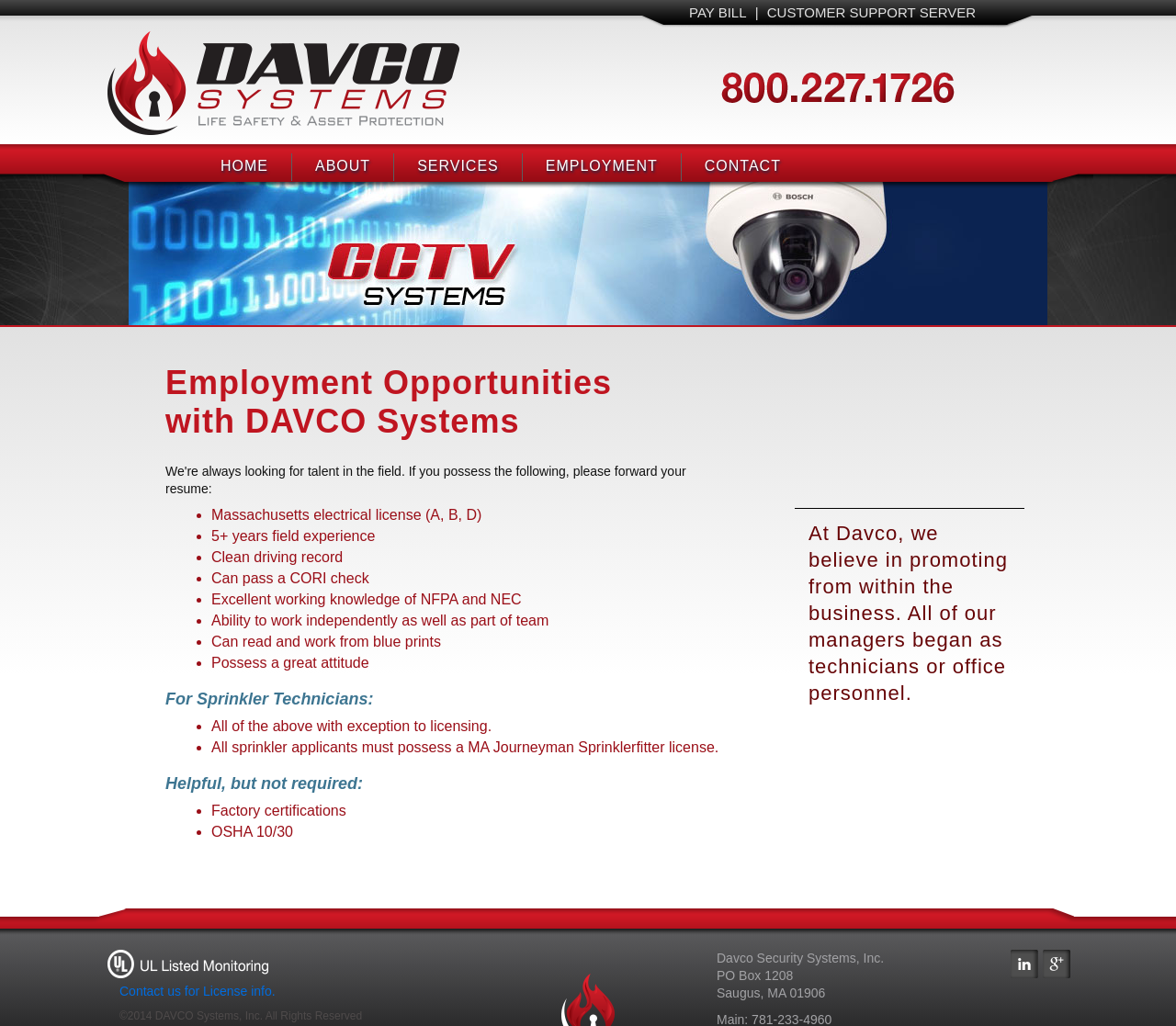Please identify the bounding box coordinates of the element's region that needs to be clicked to fulfill the following instruction: "Click EMPLOYMENT". The bounding box coordinates should consist of four float numbers between 0 and 1, i.e., [left, top, right, bottom].

[0.444, 0.15, 0.579, 0.176]